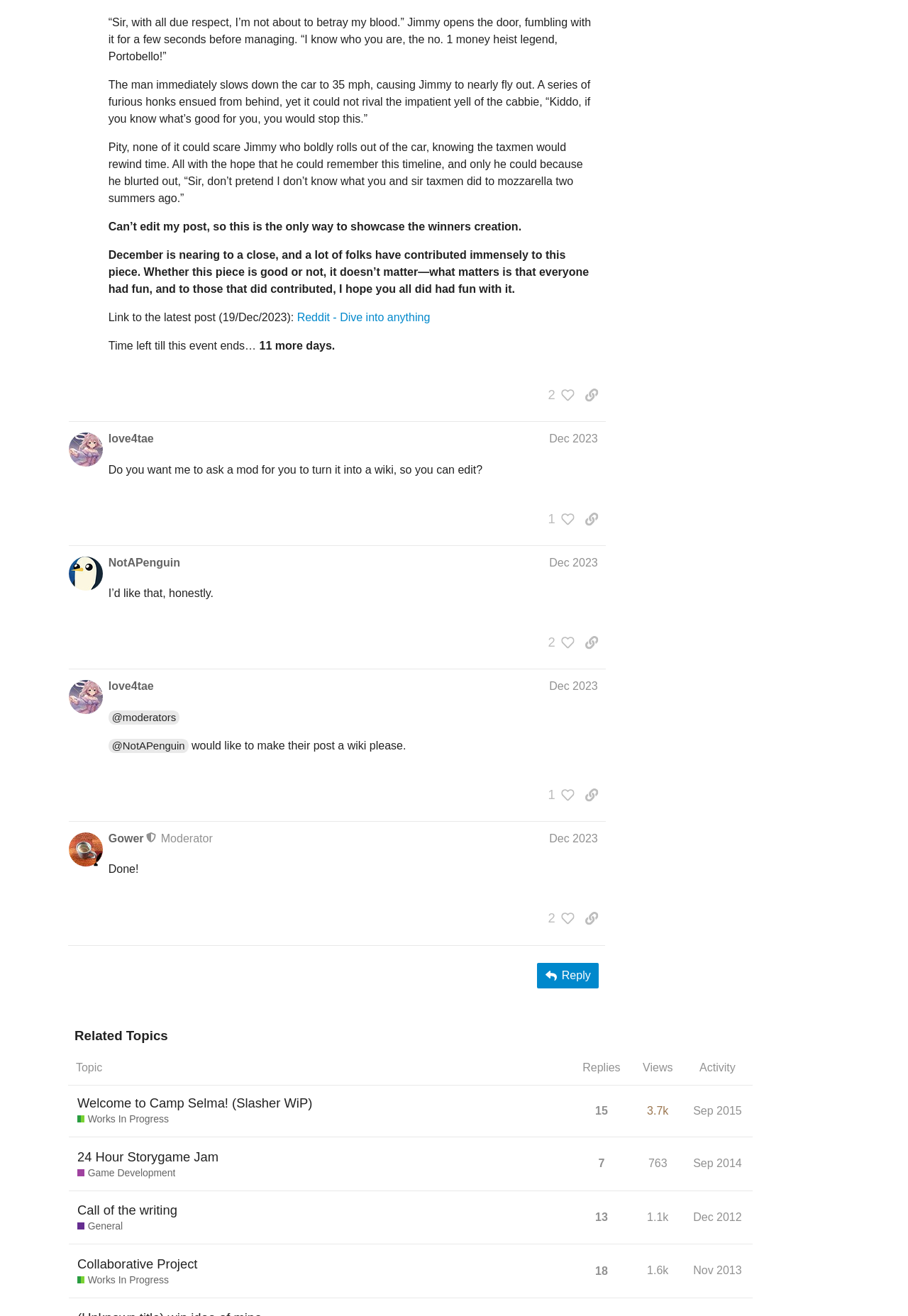Please identify the bounding box coordinates of the element I need to click to follow this instruction: "Click to view people who liked this post".

[0.596, 0.291, 0.632, 0.309]